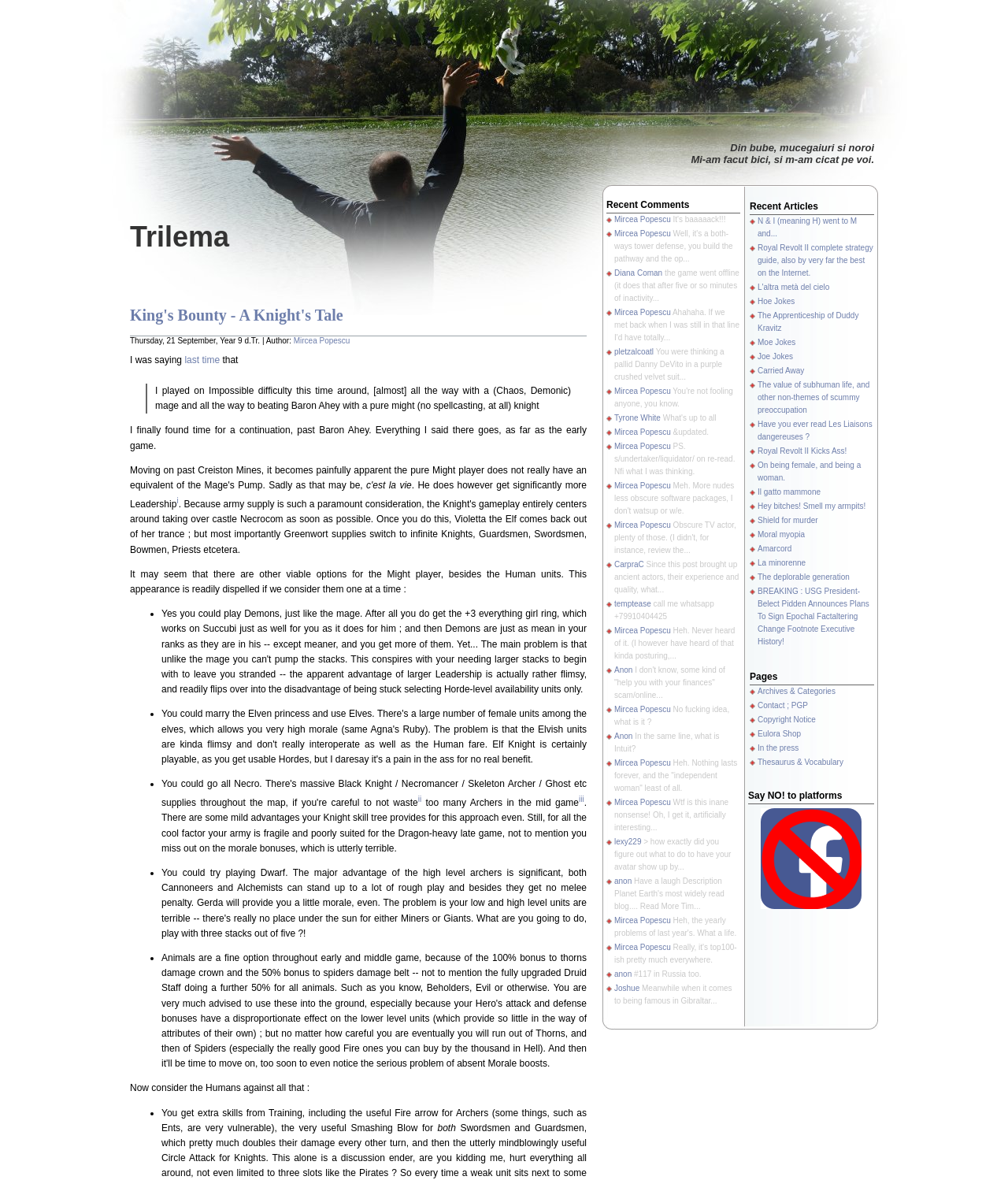Please find the bounding box coordinates of the element that needs to be clicked to perform the following instruction: "Read the article 'King's Bounty - A Knight's Tale'". The bounding box coordinates should be four float numbers between 0 and 1, represented as [left, top, right, bottom].

[0.129, 0.26, 0.582, 0.275]